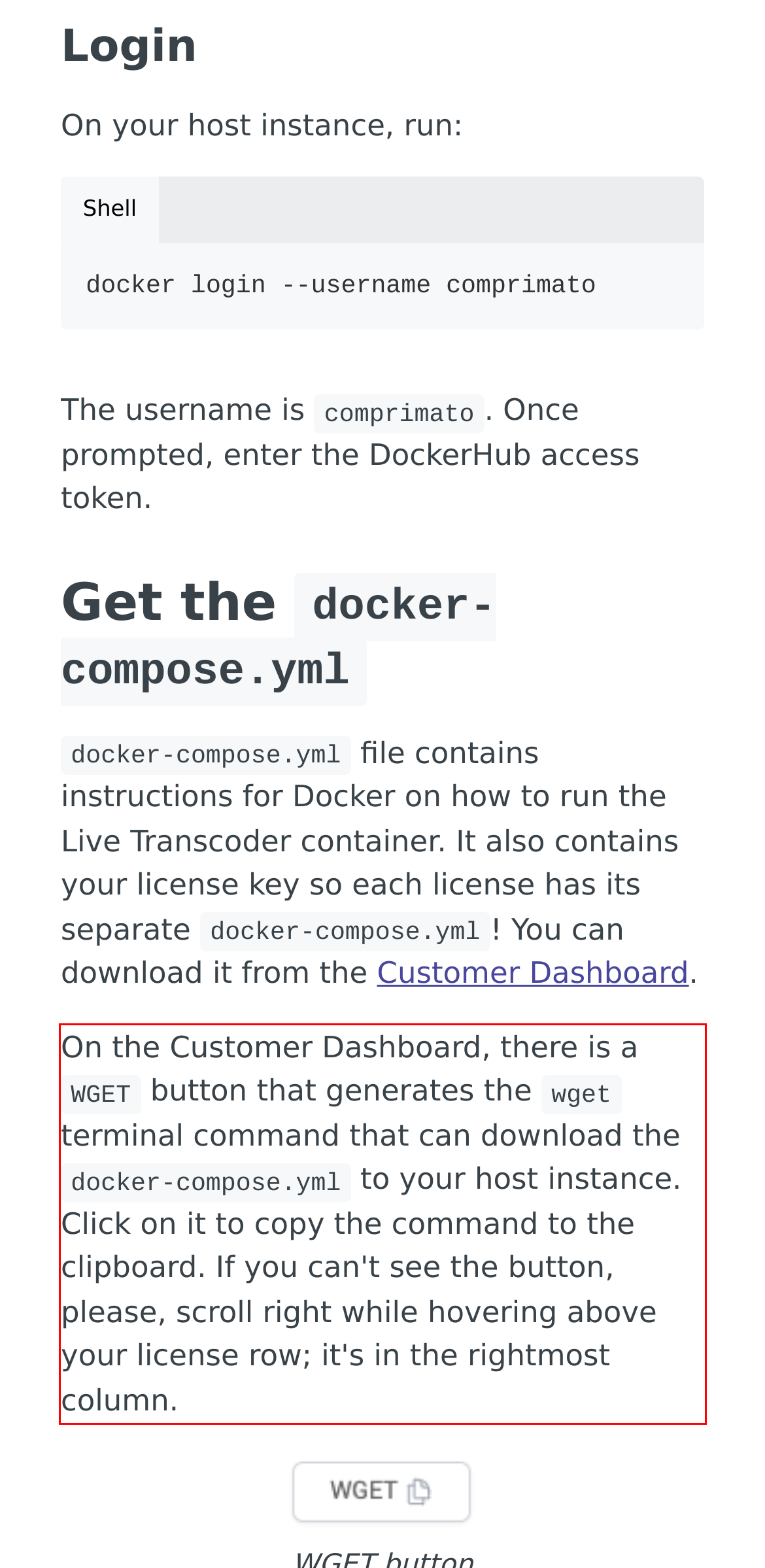Review the webpage screenshot provided, and perform OCR to extract the text from the red bounding box.

On the Customer Dashboard, there is a WGET button that generates the wget terminal command that can download the docker-compose.yml to your host instance. Click on it to copy the command to the clipboard. If you can't see the button, please, scroll right while hovering above your license row; it's in the rightmost column.